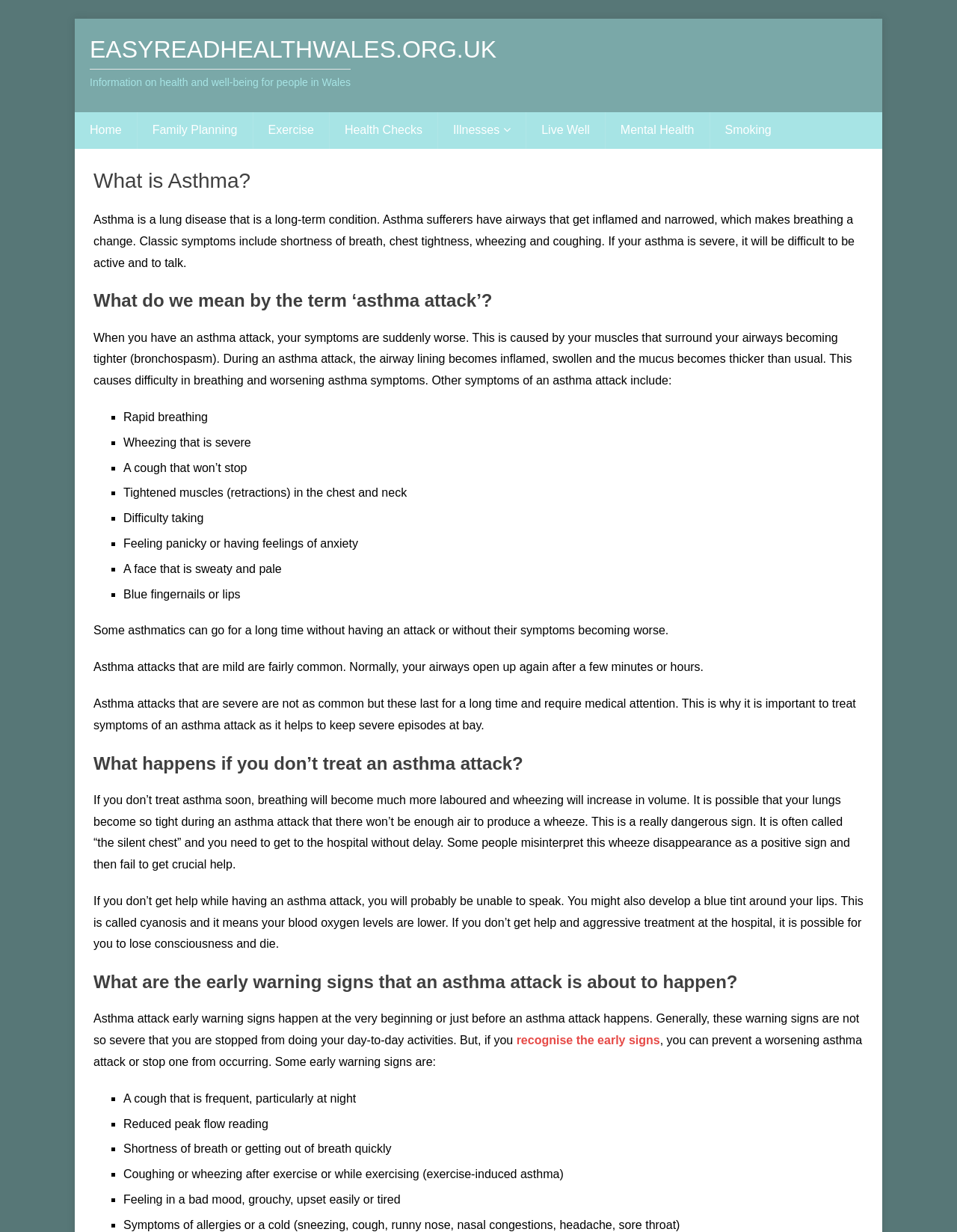Using the provided description recognise the early signs, find the bounding box coordinates for the UI element. Provide the coordinates in (top-left x, top-left y, bottom-right x, bottom-right y) format, ensuring all values are between 0 and 1.

[0.54, 0.839, 0.69, 0.85]